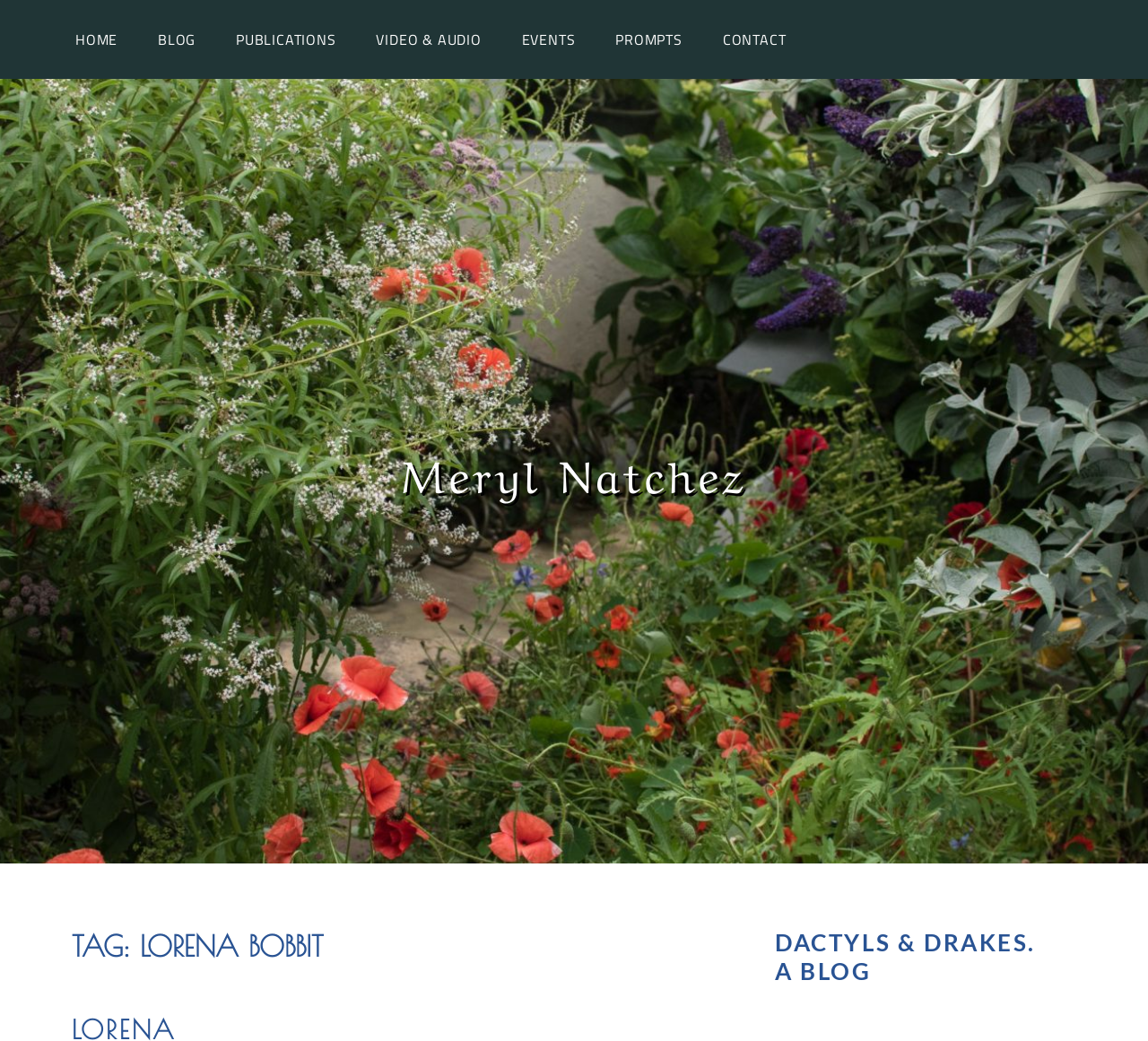Can you show the bounding box coordinates of the region to click on to complete the task described in the instruction: "check publications"?

[0.19, 0.014, 0.308, 0.062]